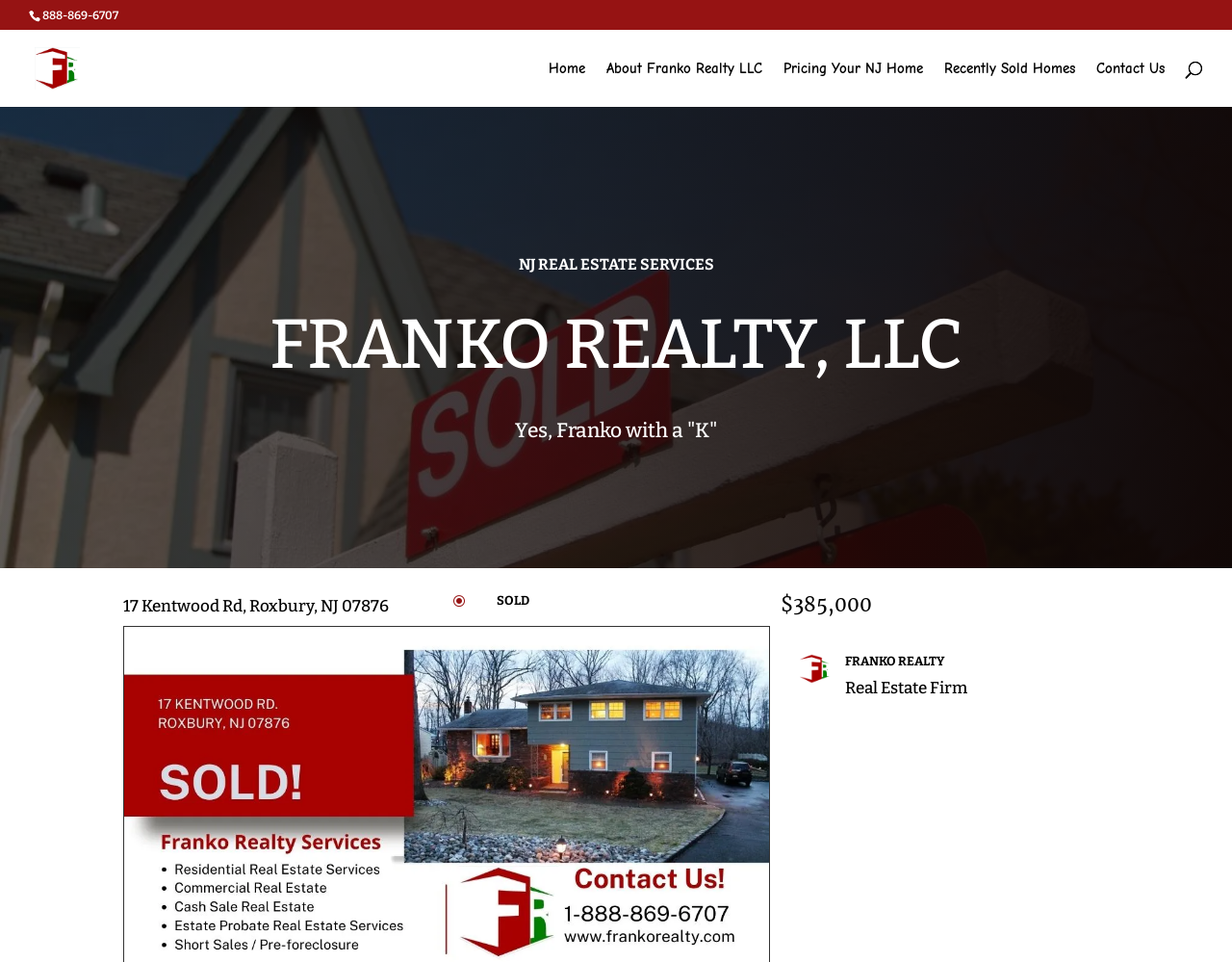Please provide a comprehensive answer to the question based on the screenshot: How many links are in the top navigation menu?

I counted the number of link elements in the top navigation menu and found that there are 5 links: 'Home', 'About Franko Realty LLC', 'Pricing Your NJ Home', 'Recently Sold Homes', and 'Contact Us'.